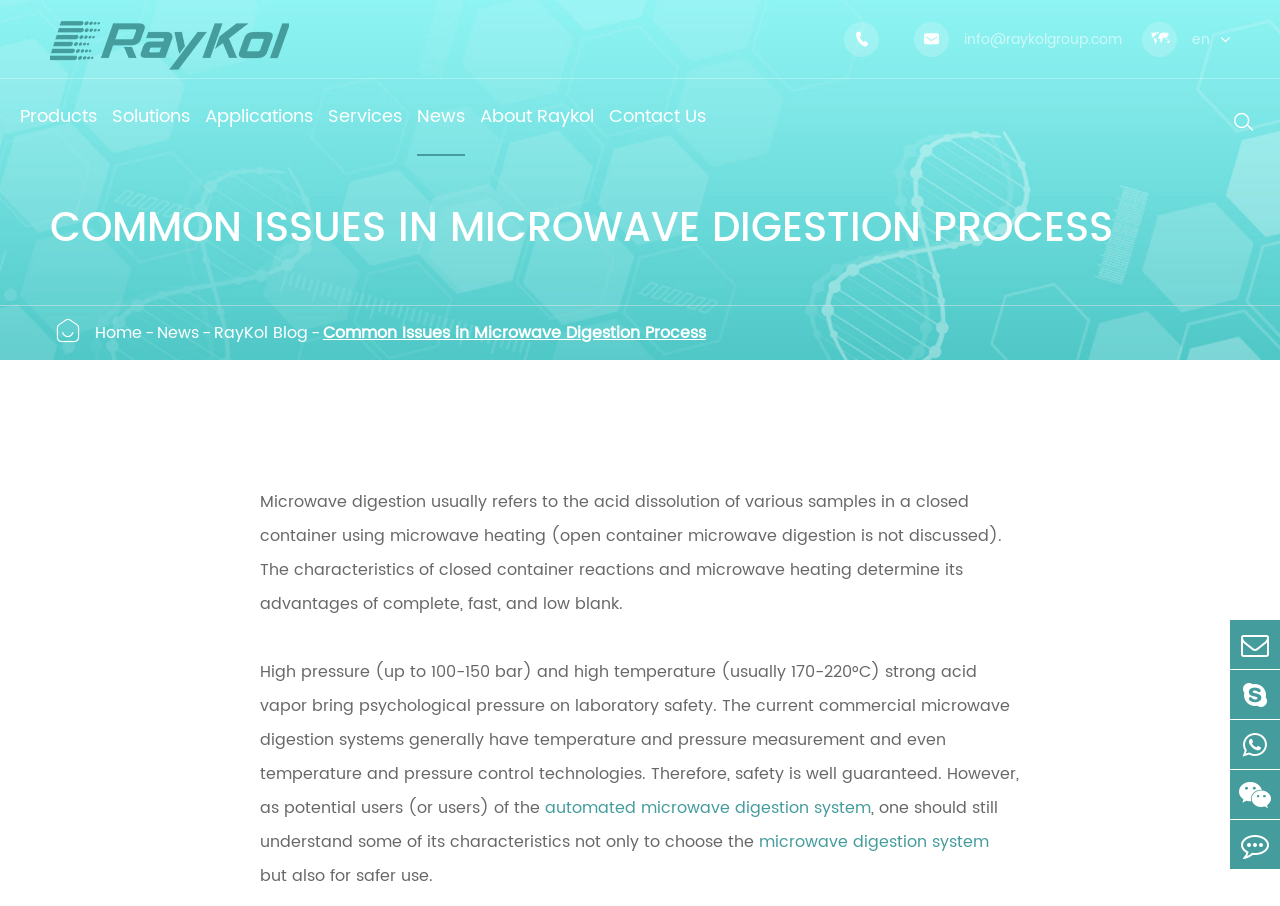Identify the bounding box of the UI component described as: "Allow all".

None